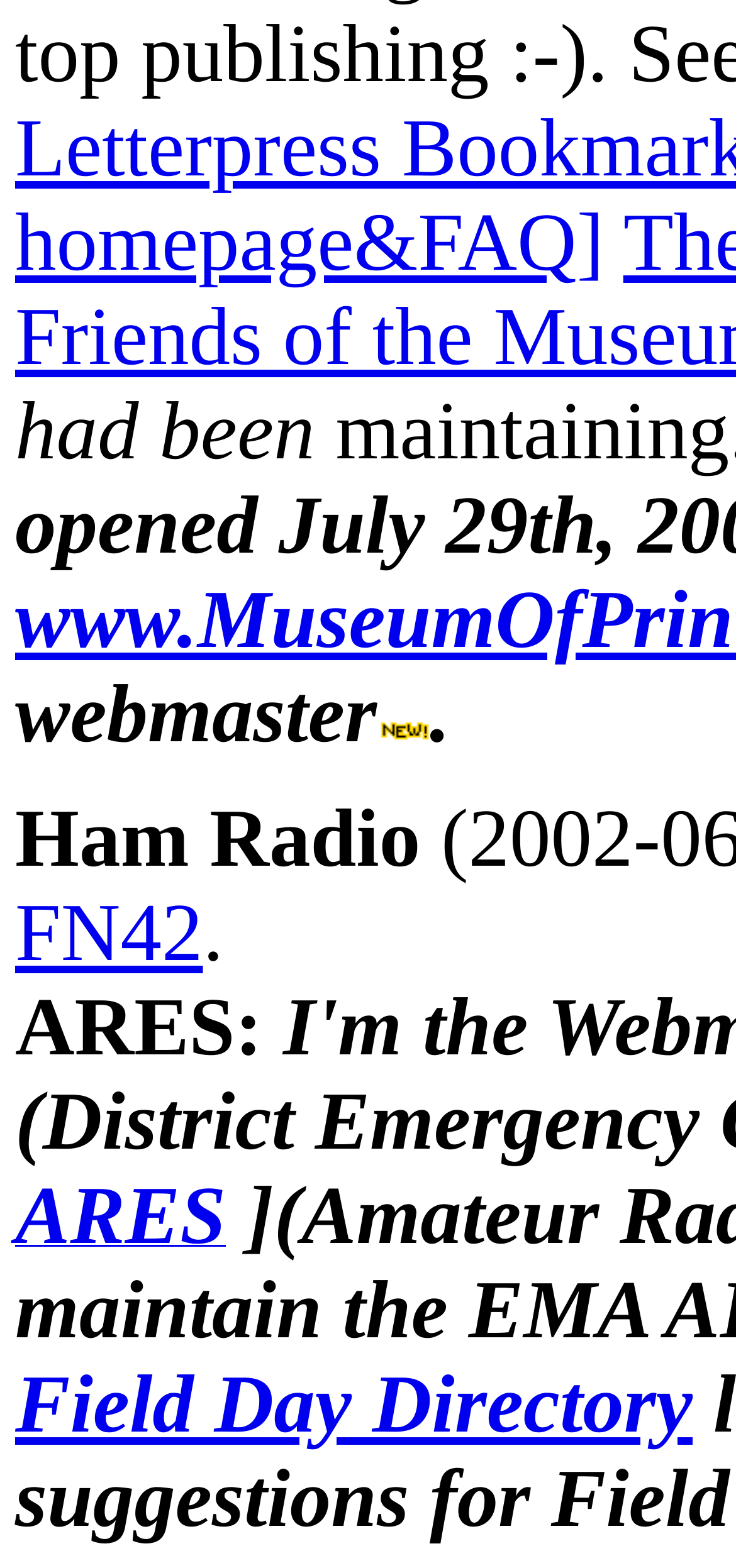Respond with a single word or phrase to the following question:
What is the text after 'Ham Radio'?

.